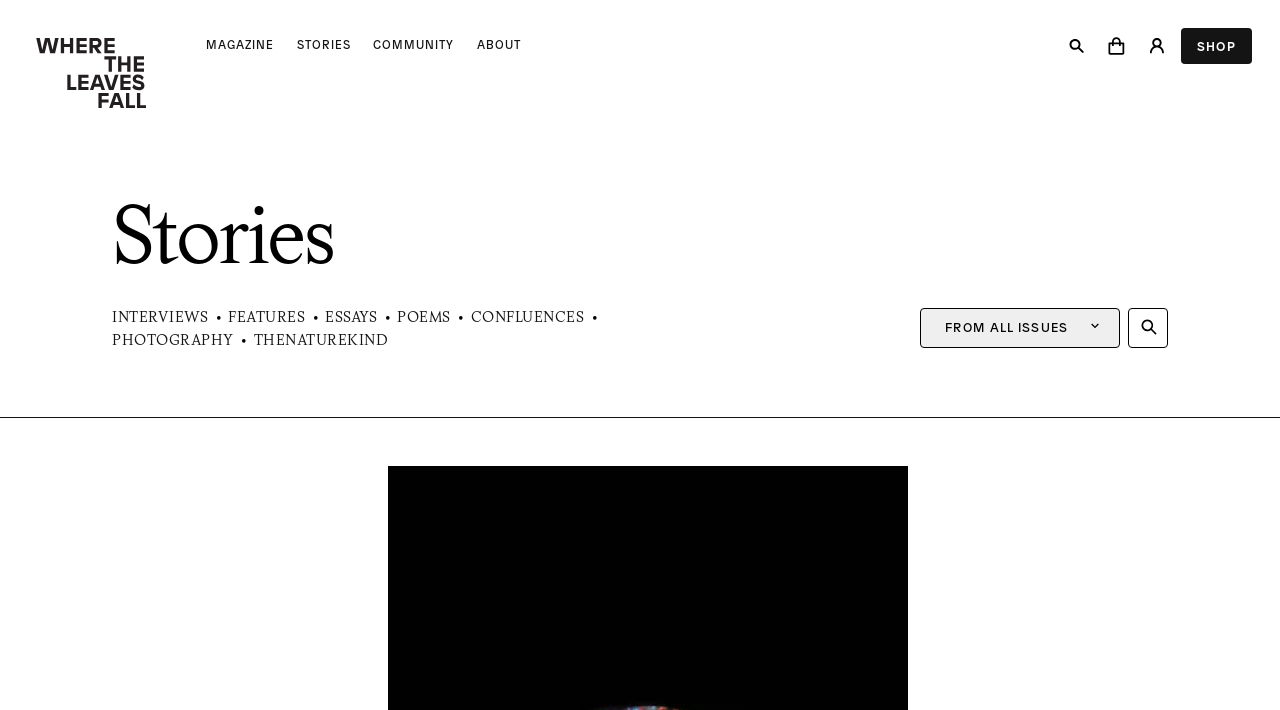Provide a short answer using a single word or phrase for the following question: 
What is the name of the magazine?

Where the Leaves Fall